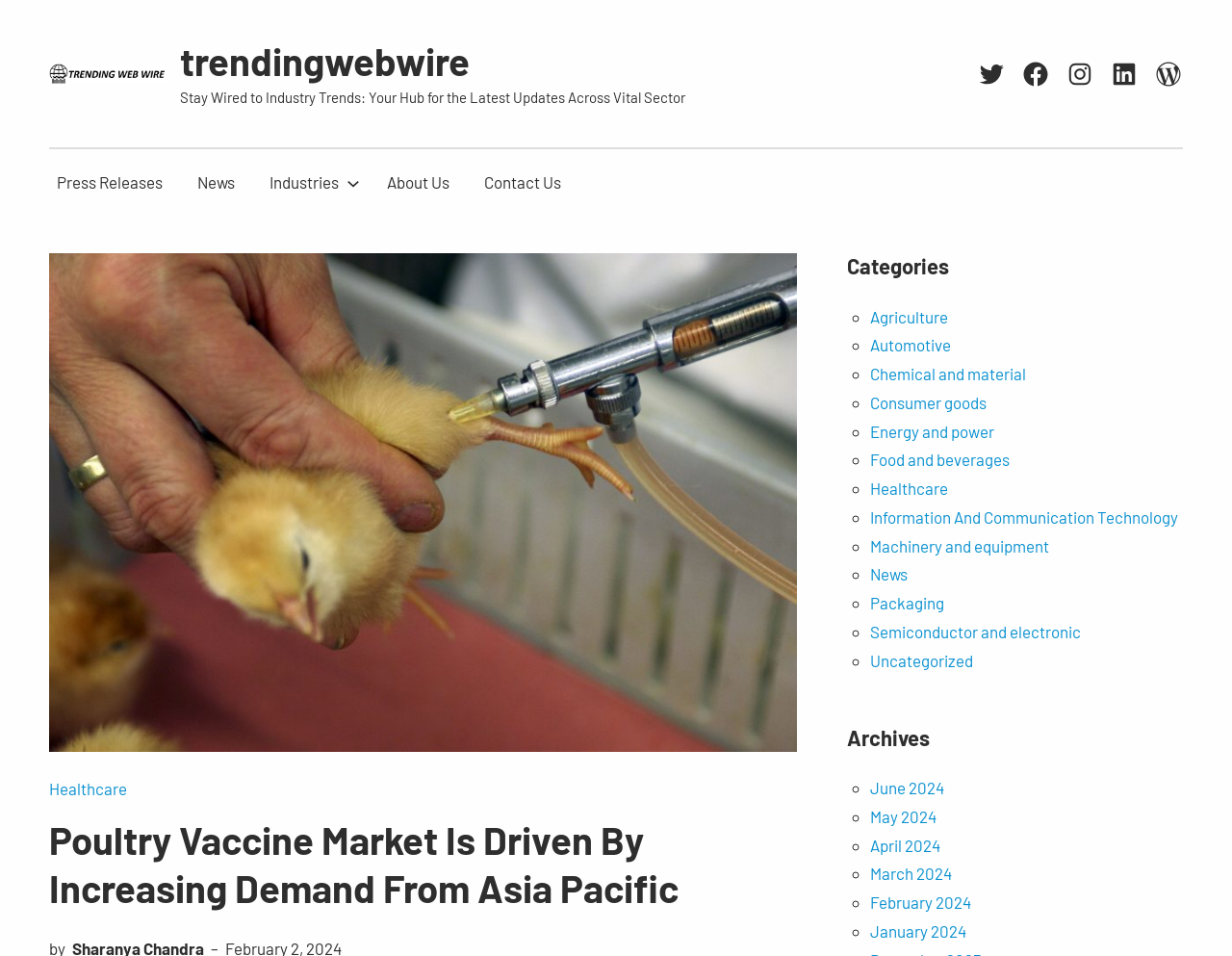Can you find the bounding box coordinates for the element that needs to be clicked to execute this instruction: "View Press Releases"? The coordinates should be given as four float numbers between 0 and 1, i.e., [left, top, right, bottom].

[0.04, 0.155, 0.138, 0.226]